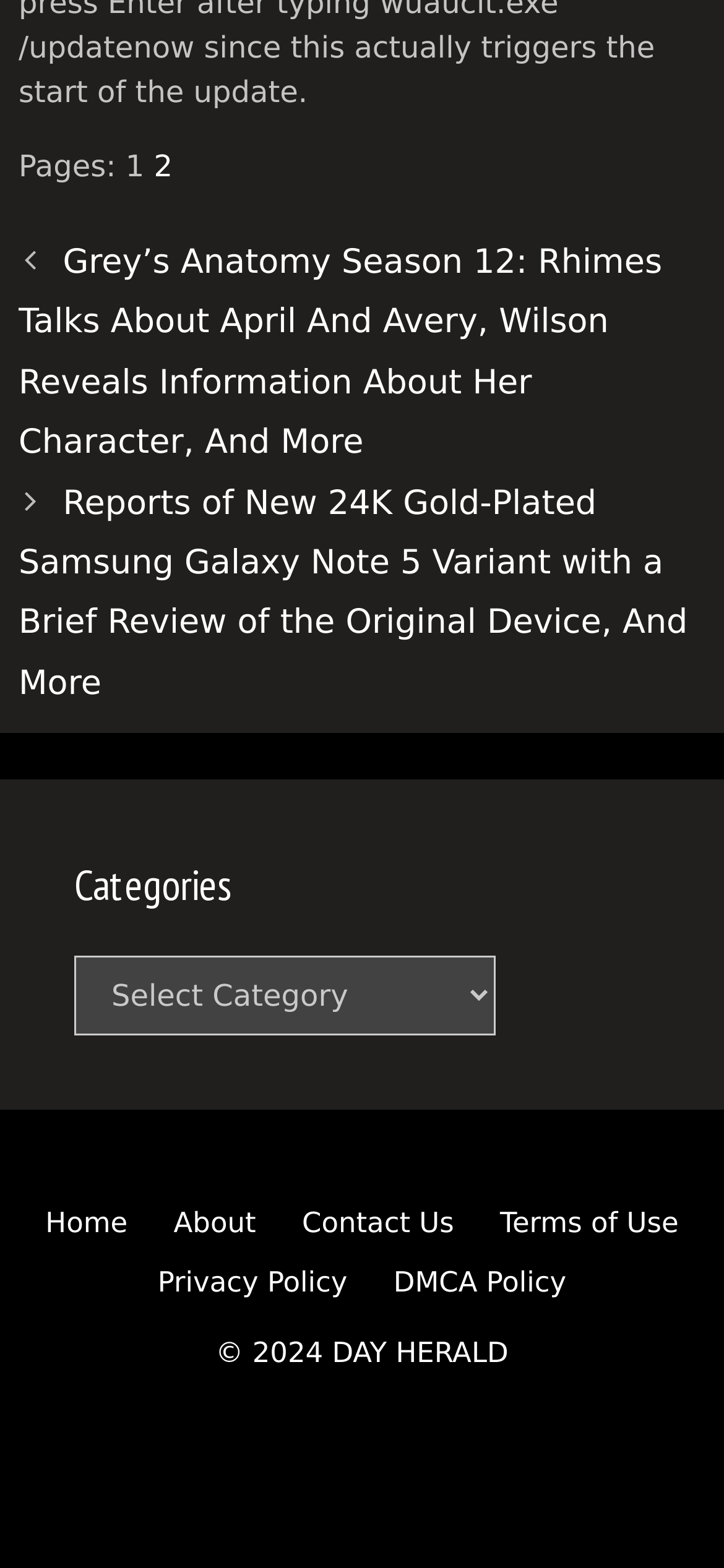Answer the question in one word or a short phrase:
What are the categories available on this webpage?

Not specified